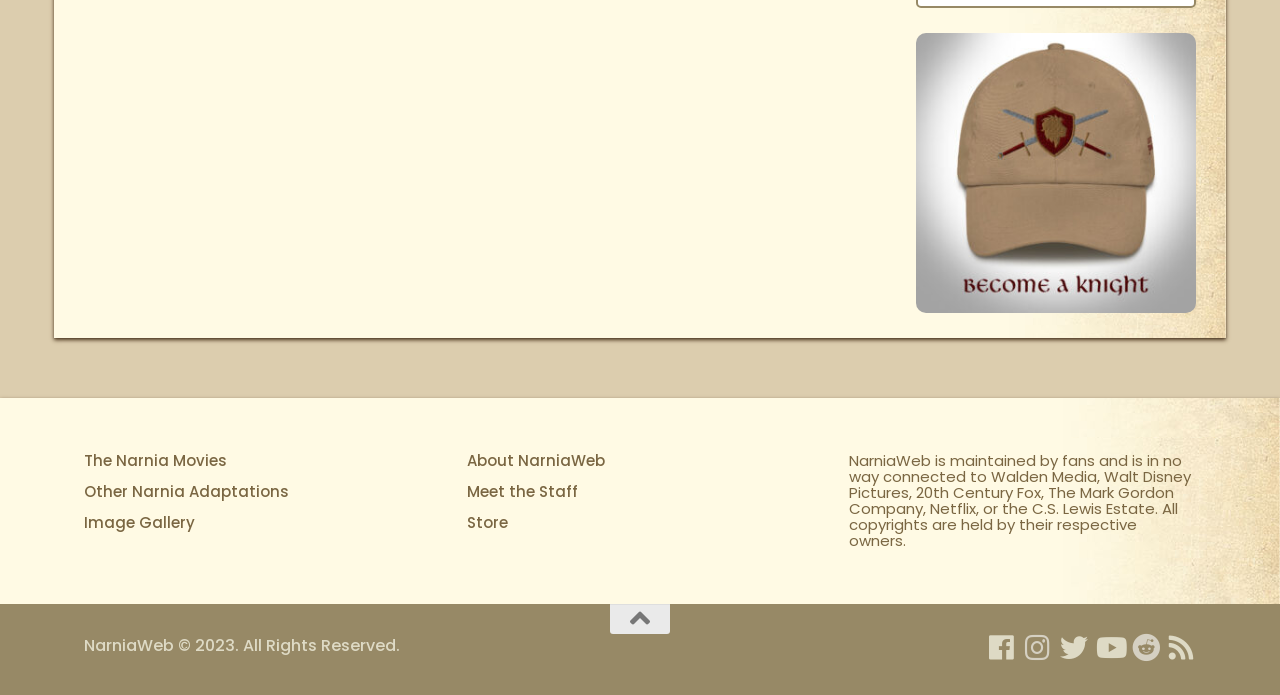Please answer the following question using a single word or phrase: 
What is the copyright notice at the bottom of the page?

NarniaWeb 2023